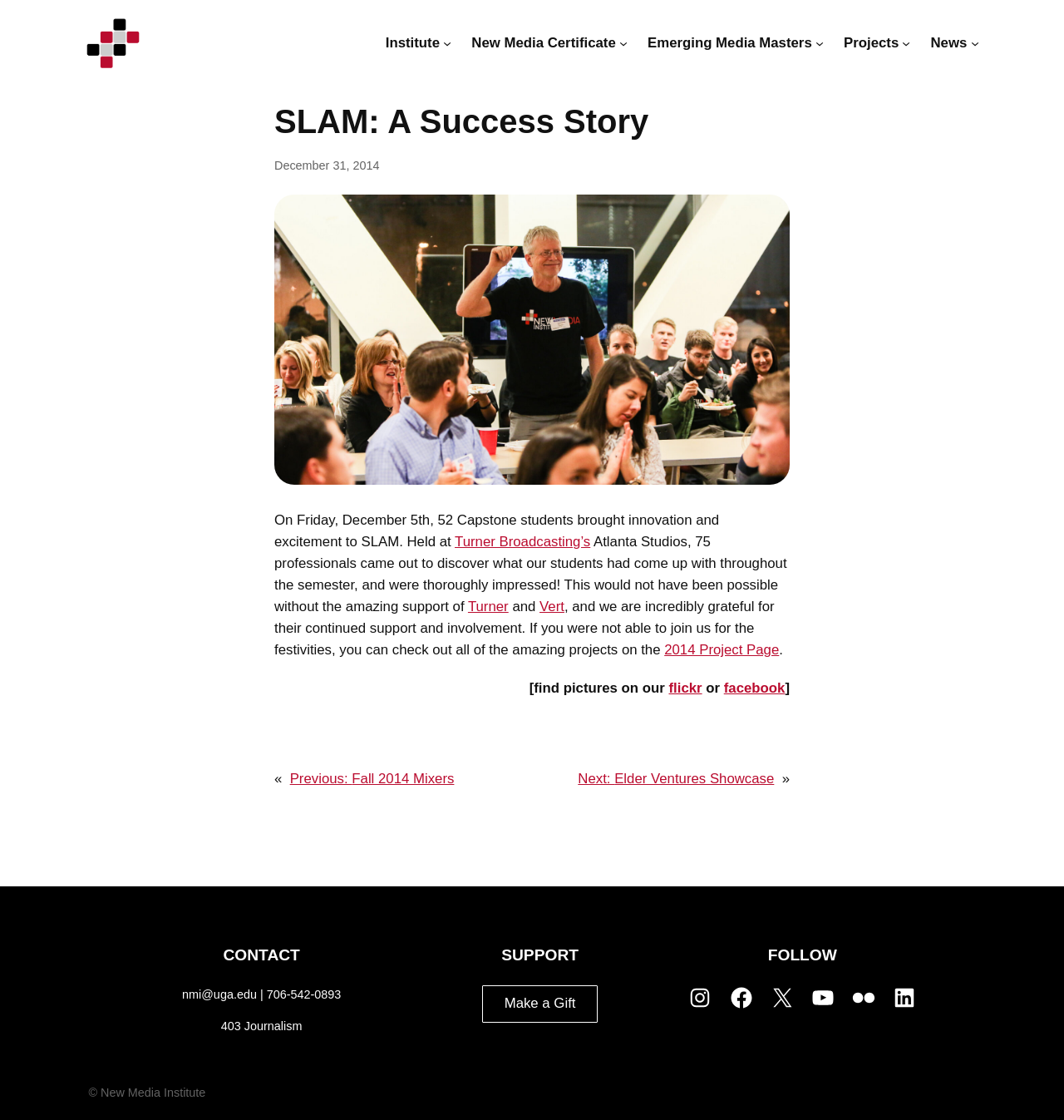What social media platforms can you follow the New Media Institute on?
Look at the image and respond with a one-word or short phrase answer.

Instagram, Facebook, YouTube, Flickr, LinkedIn